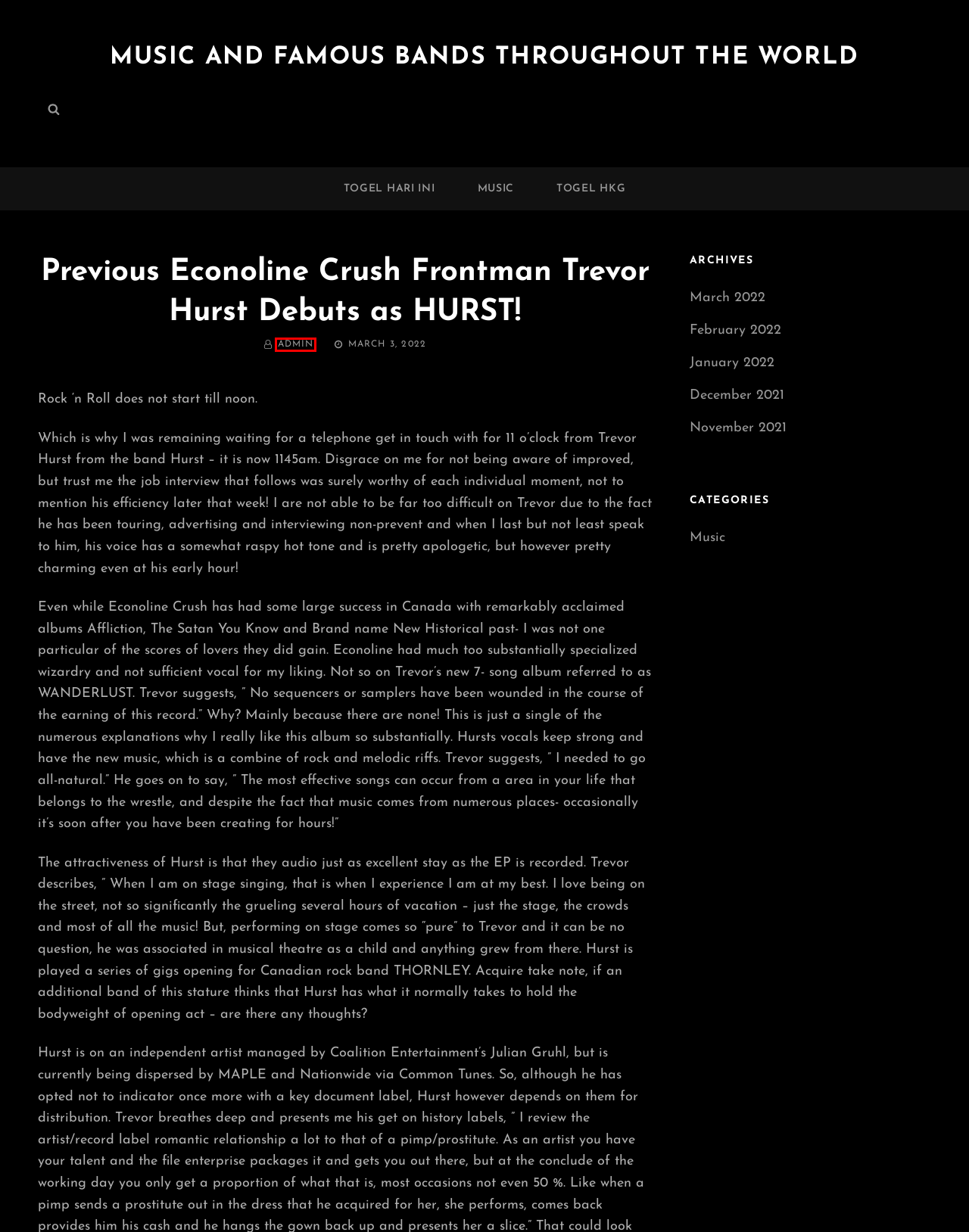Observe the screenshot of a webpage with a red bounding box around an element. Identify the webpage description that best fits the new page after the element inside the bounding box is clicked. The candidates are:
A. Togel Hongkong: Pengeluaran HK | Togel HKG, Keluaran HK Hari Ini - DATA HK 2024
B. March 2022 - Music and Famous Bands Throughout The World
C. Togel Hongkong Pools, Keluaran HK Hari Ini, Data HK, Pengeluaran HK Prize
D. January 2022 - Music and Famous Bands Throughout The World
E. Music Archives - Music and Famous Bands Throughout The World
F. admin, Author at Music and Famous Bands Throughout The World
G. November 2021 - Music and Famous Bands Throughout The World
H. December 2021 - Music and Famous Bands Throughout The World

F